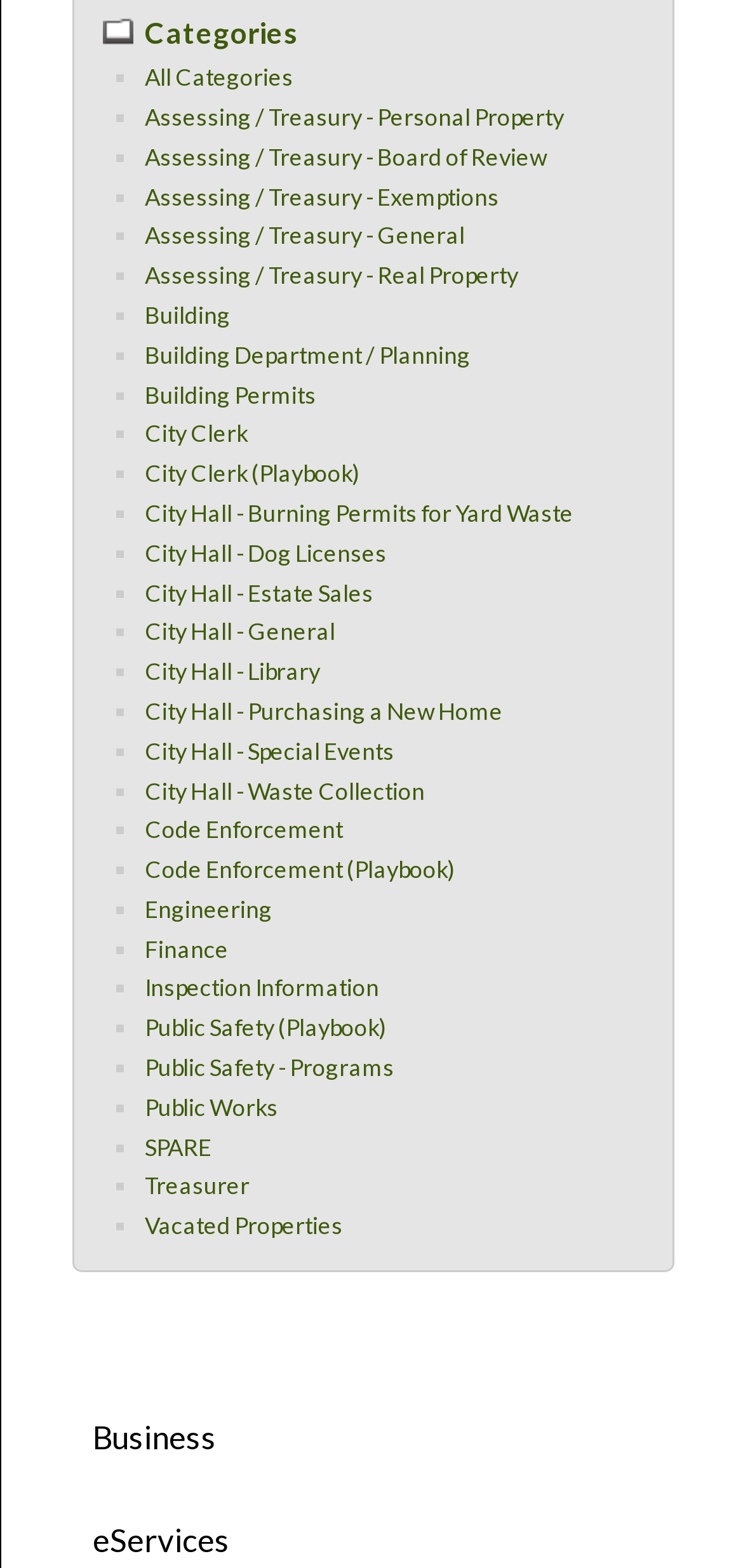Given the element description, predict the bounding box coordinates in the format (top-left x, top-left y, bottom-right x, bottom-right y). Make sure all values are between 0 and 1. Here is the element description: Assessing / Treasury - Exemptions

[0.195, 0.116, 0.672, 0.134]